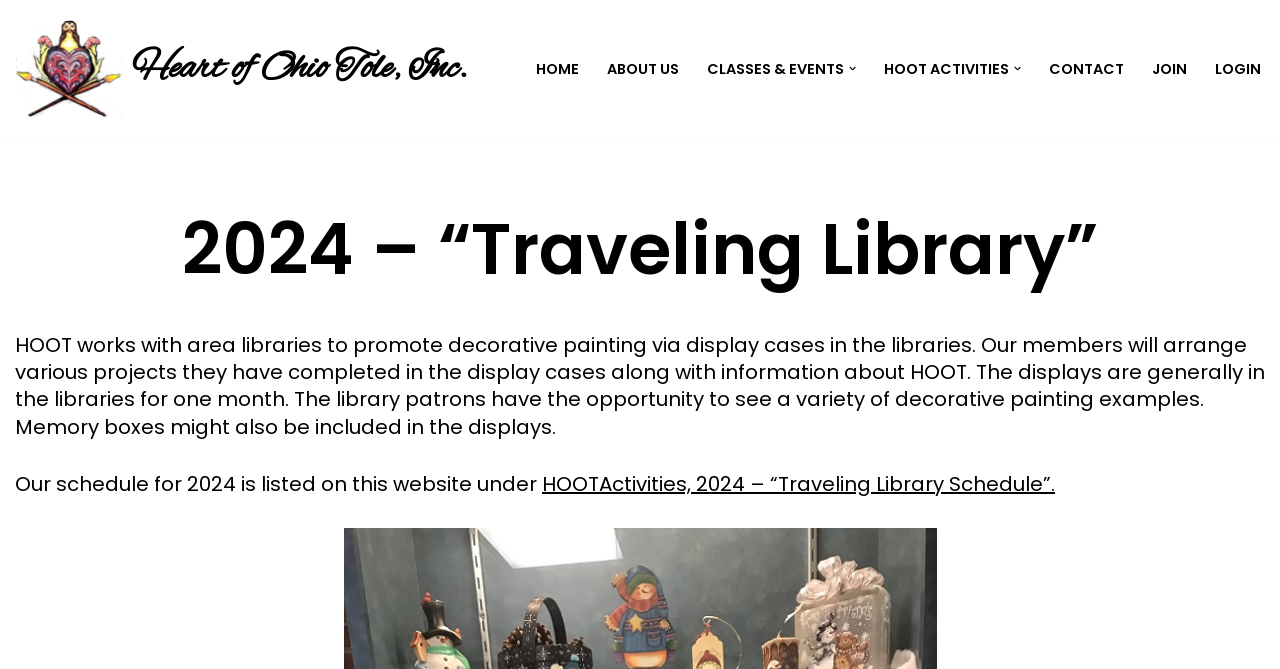Your task is to extract the text of the main heading from the webpage.

2024 – “Traveling Library”